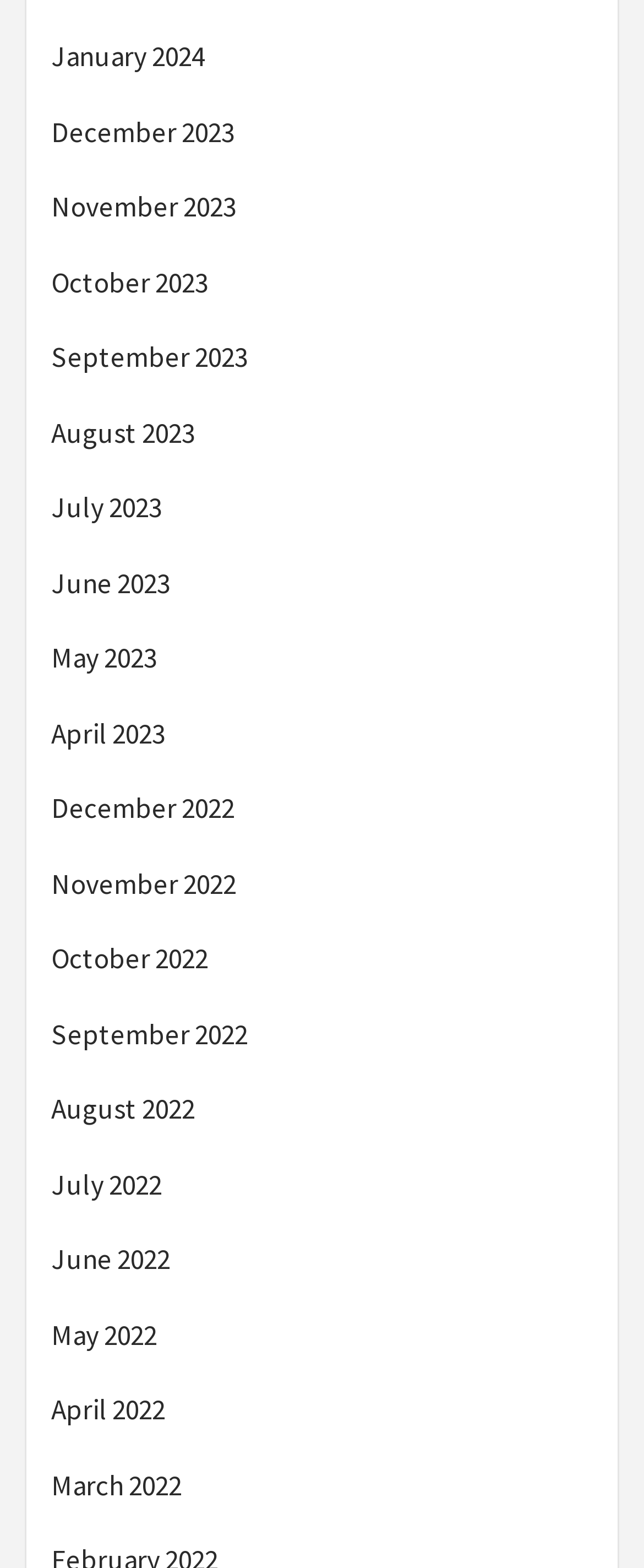Indicate the bounding box coordinates of the element that must be clicked to execute the instruction: "Check October 2023". The coordinates should be given as four float numbers between 0 and 1, i.e., [left, top, right, bottom].

[0.079, 0.167, 0.921, 0.205]